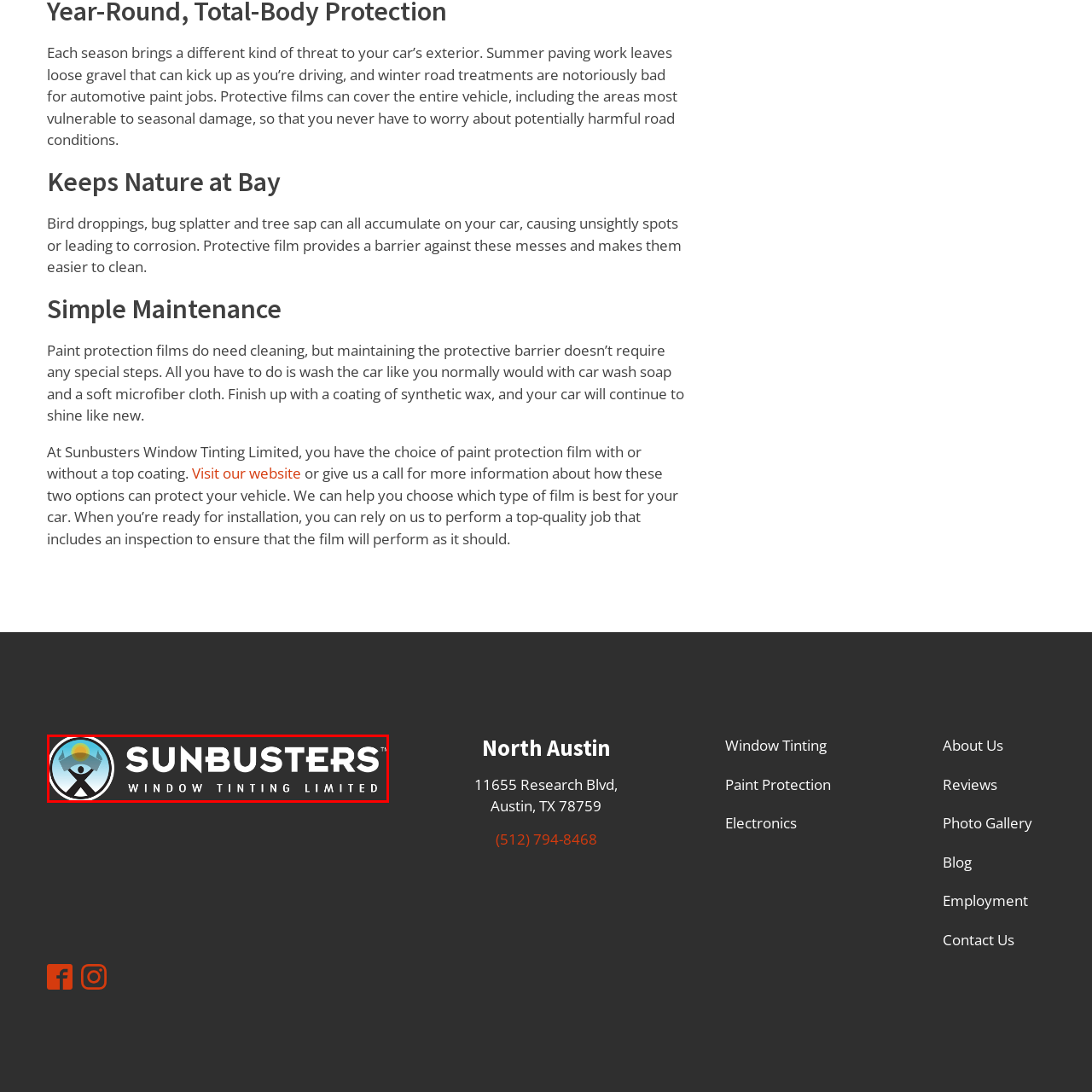Thoroughly describe the content of the image found within the red border.

The image features the logo of "Sunbusters Window Tinting Limited," showcasing a modern and professional design. The logo incorporates a stylized figure, symbolizing protection and care, and is surrounded by a sun graphic, representing the company's focus on shielding vehicles from harmful UV rays and enhancing their appearance. Accompanying the logo is the name "SUNBUSTERS" prominently displayed, emphasizing the brand's identity in the automotive window tinting industry. This visual serves to reinforce the company's commitment to quality services, such as paint protection films that safeguard vehicles from environmental damage and enhance their longevity.